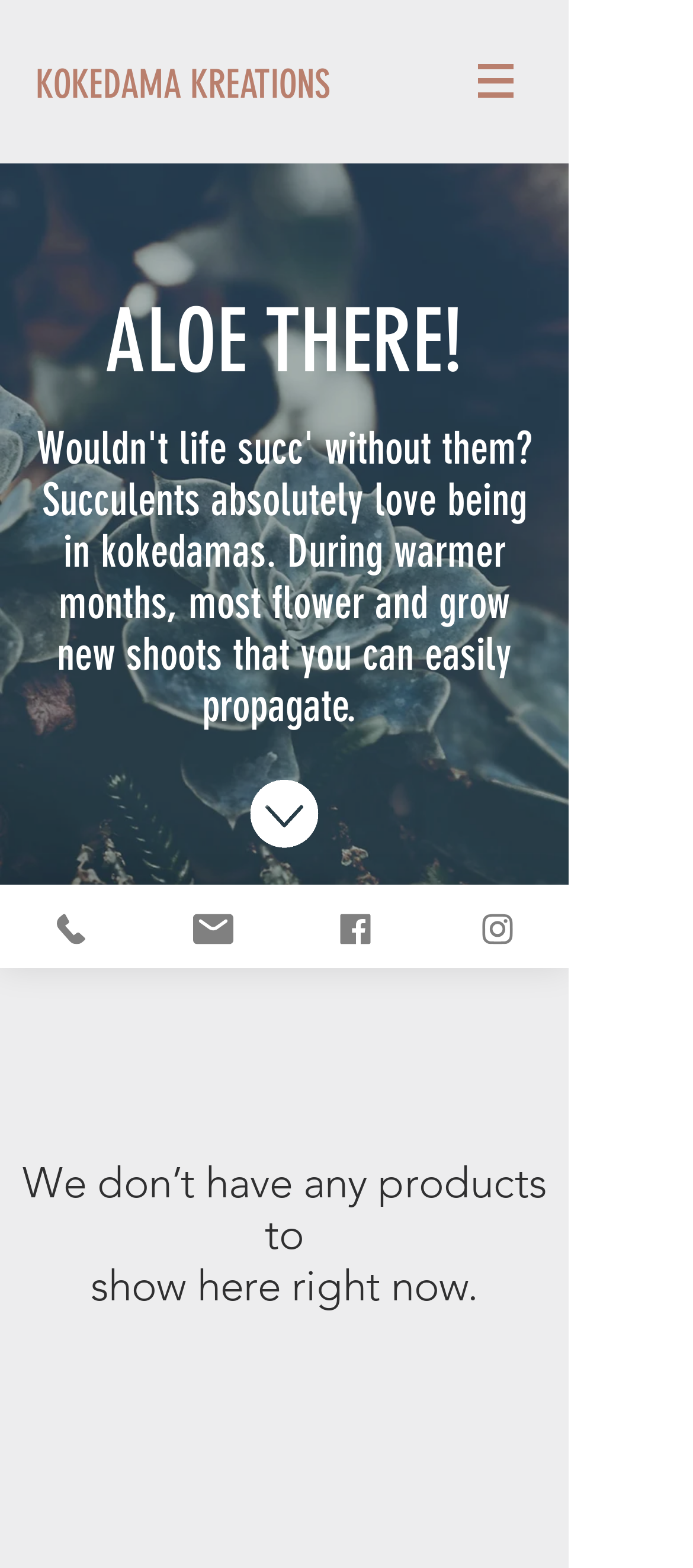Extract the bounding box coordinates of the UI element described: "KOKEDAMA KREATIONS". Provide the coordinates in the format [left, top, right, bottom] with values ranging from 0 to 1.

[0.051, 0.026, 0.487, 0.083]